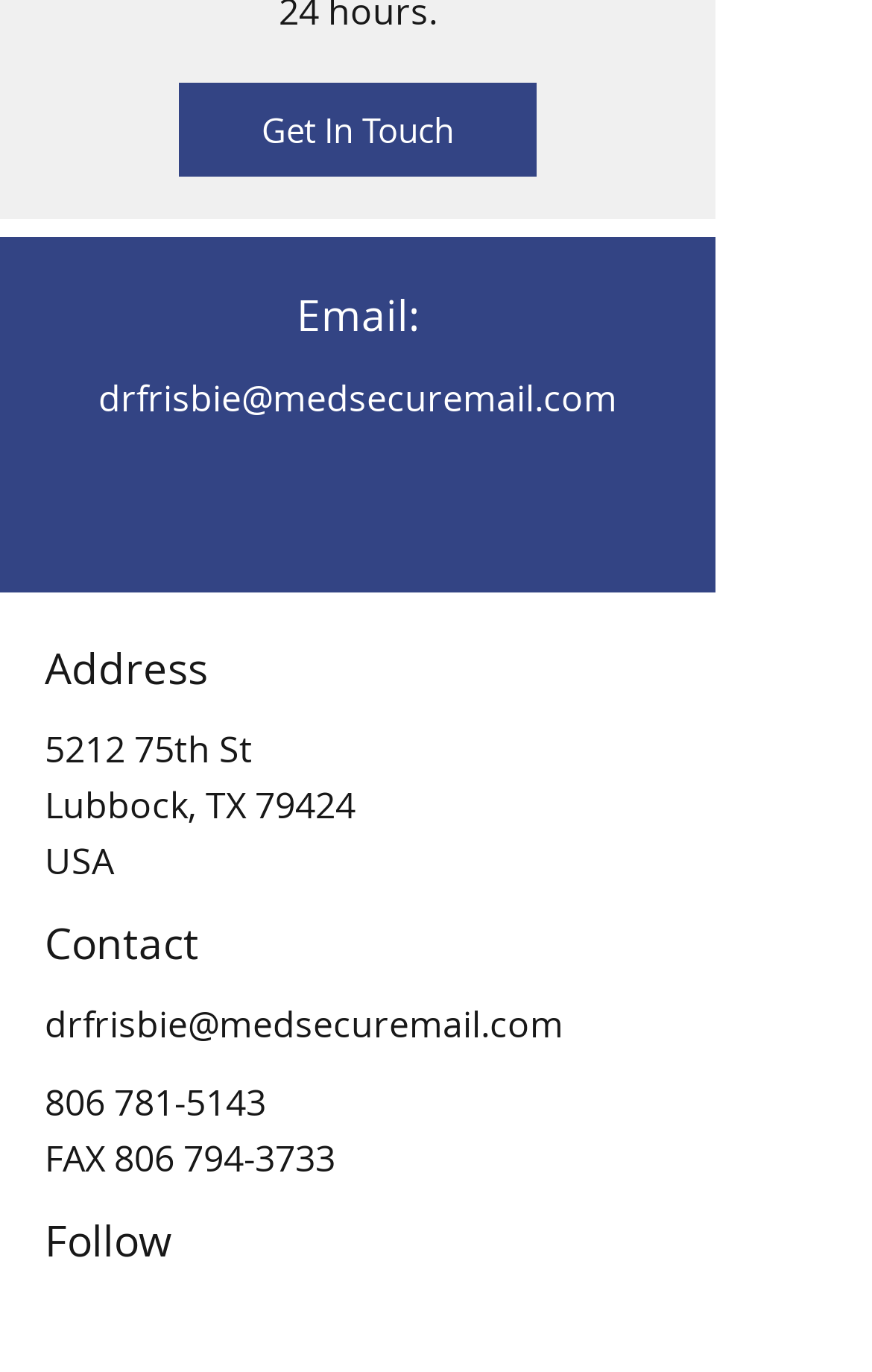Bounding box coordinates must be specified in the format (top-left x, top-left y, bottom-right x, bottom-right y). All values should be floating point numbers between 0 and 1. What are the bounding box coordinates of the UI element described as: 806 794-3733

[0.131, 0.826, 0.385, 0.862]